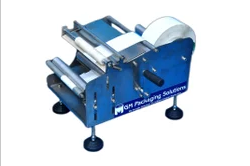Offer a detailed explanation of the image's components.

The image showcases a Stainless Steel Manual Labeling Machine, designed for efficient labeling in packaging environments. Constructed with high-quality stainless steel, this machine ensures durability and hygiene in operations. It features rollers that facilitate smooth labeling application, enhancing productivity and accuracy. This compact device is particularly useful for small to medium-scale production processes, significantly reducing manual labor while maintaining precision in labeling. Its blue exterior and sturdy base design reflect robust engineering, making it a reliable choice for packaging solutions.